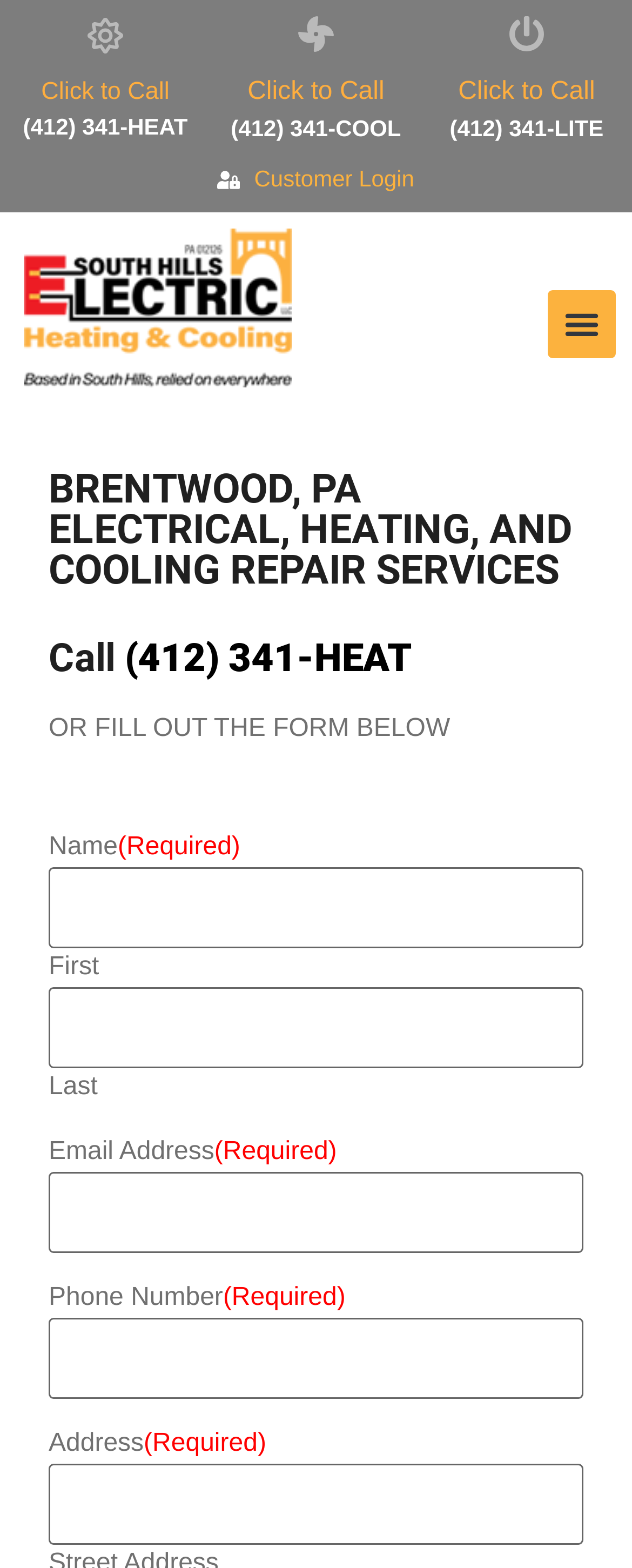What is the company name associated with the logo?
Based on the image, give a concise answer in the form of a single word or short phrase.

South Hills Electric Heating and Cooling LLC